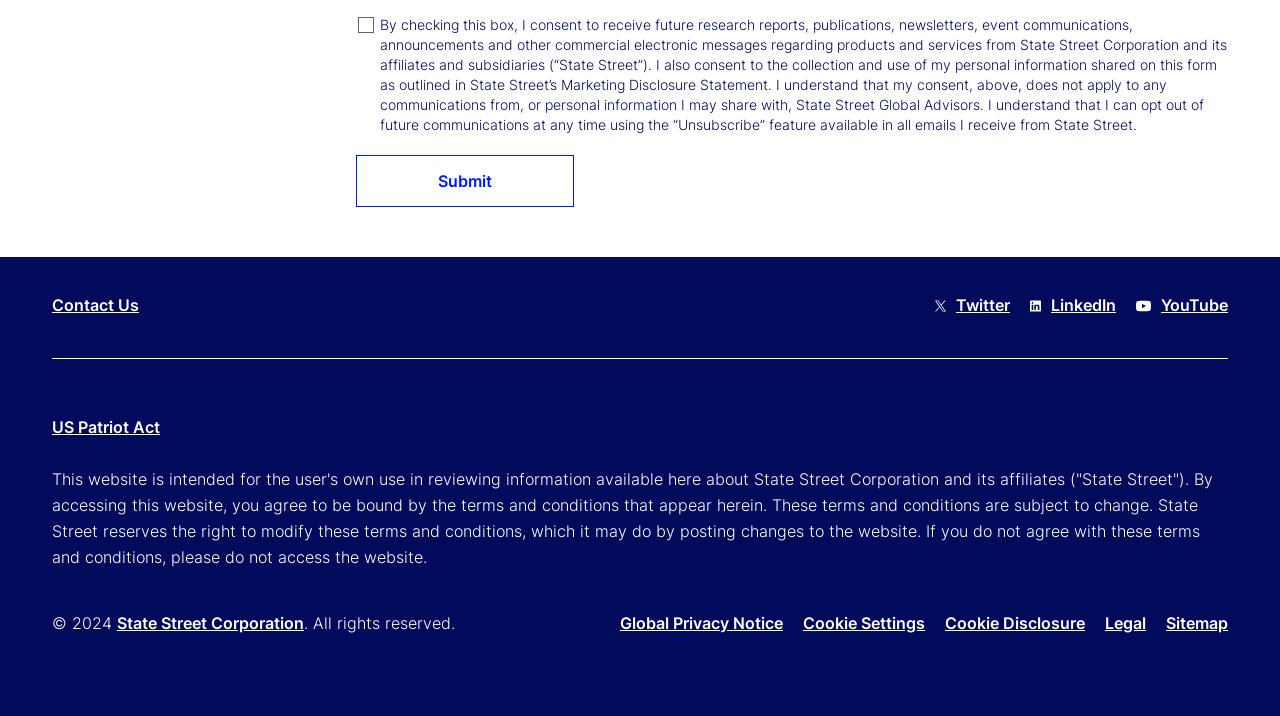What is the function of the 'Submit' button?
Can you offer a detailed and complete answer to this question?

The 'Submit' button is located near the checkbox, suggesting that it is used to submit the form after the user has checked the box and consented to receiving communications from State Street.